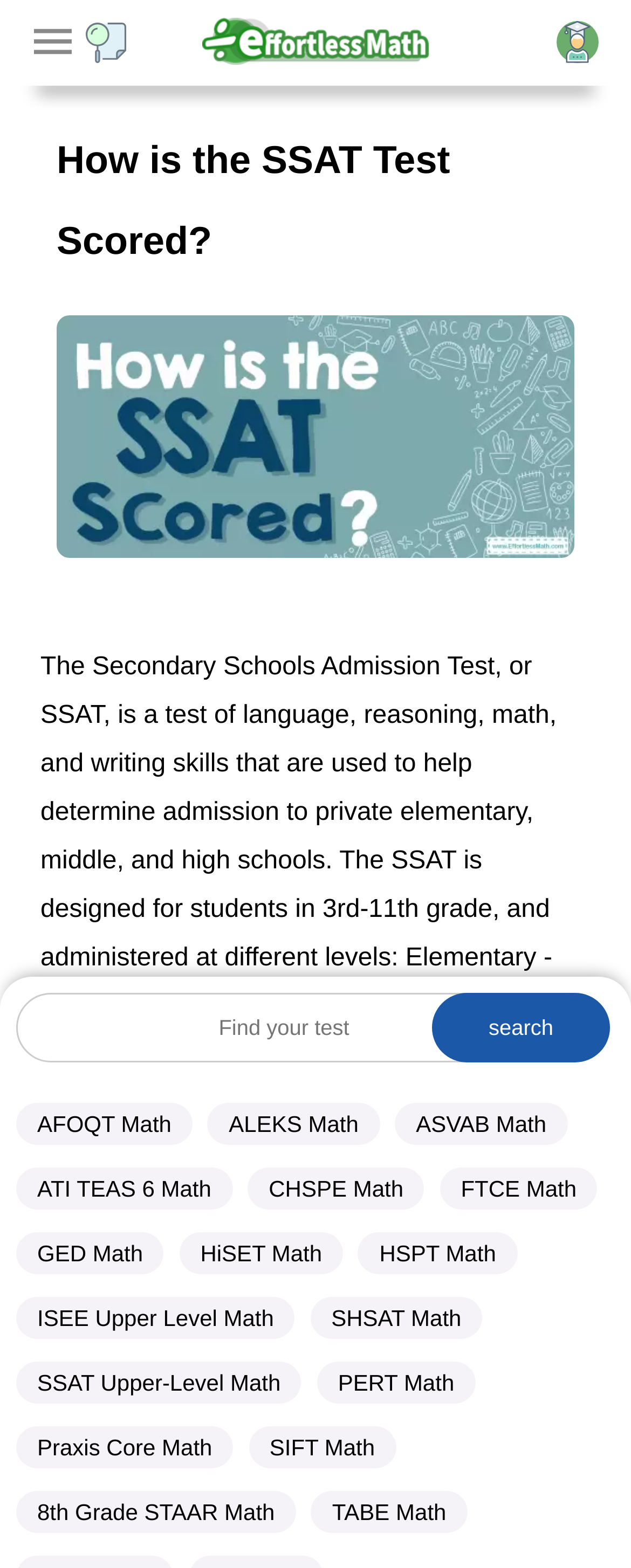How many math-related links are on the webpage?
Using the details from the image, give an elaborate explanation to answer the question.

The webpage contains 15 links related to math, including SSAT Upper Level Math Formulas, SSAT Upper Level Math Worksheets, and other math-related topics.